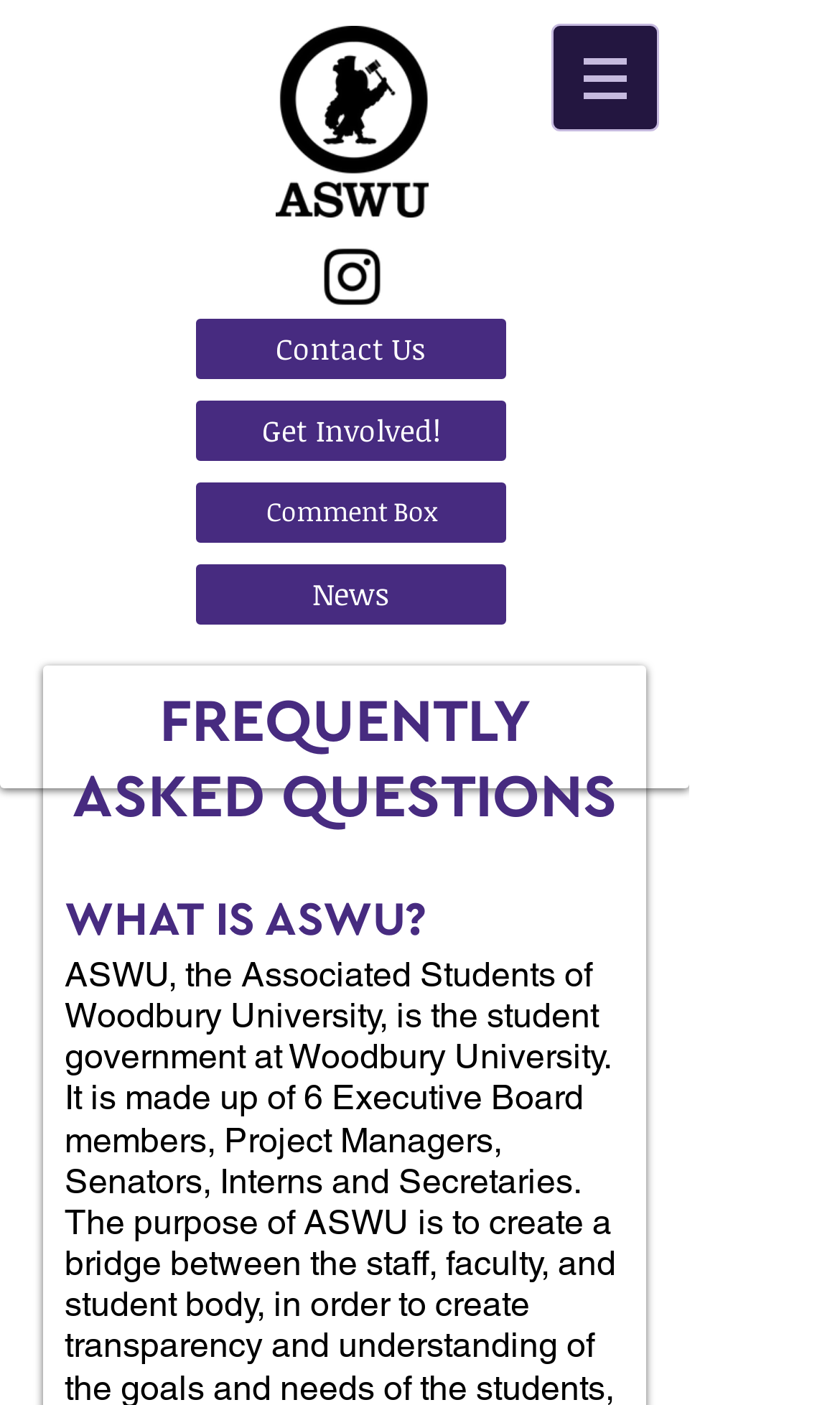Bounding box coordinates are specified in the format (top-left x, top-left y, bottom-right x, bottom-right y). All values are floating point numbers bounded between 0 and 1. Please provide the bounding box coordinate of the region this sentence describes: News

[0.233, 0.402, 0.603, 0.445]